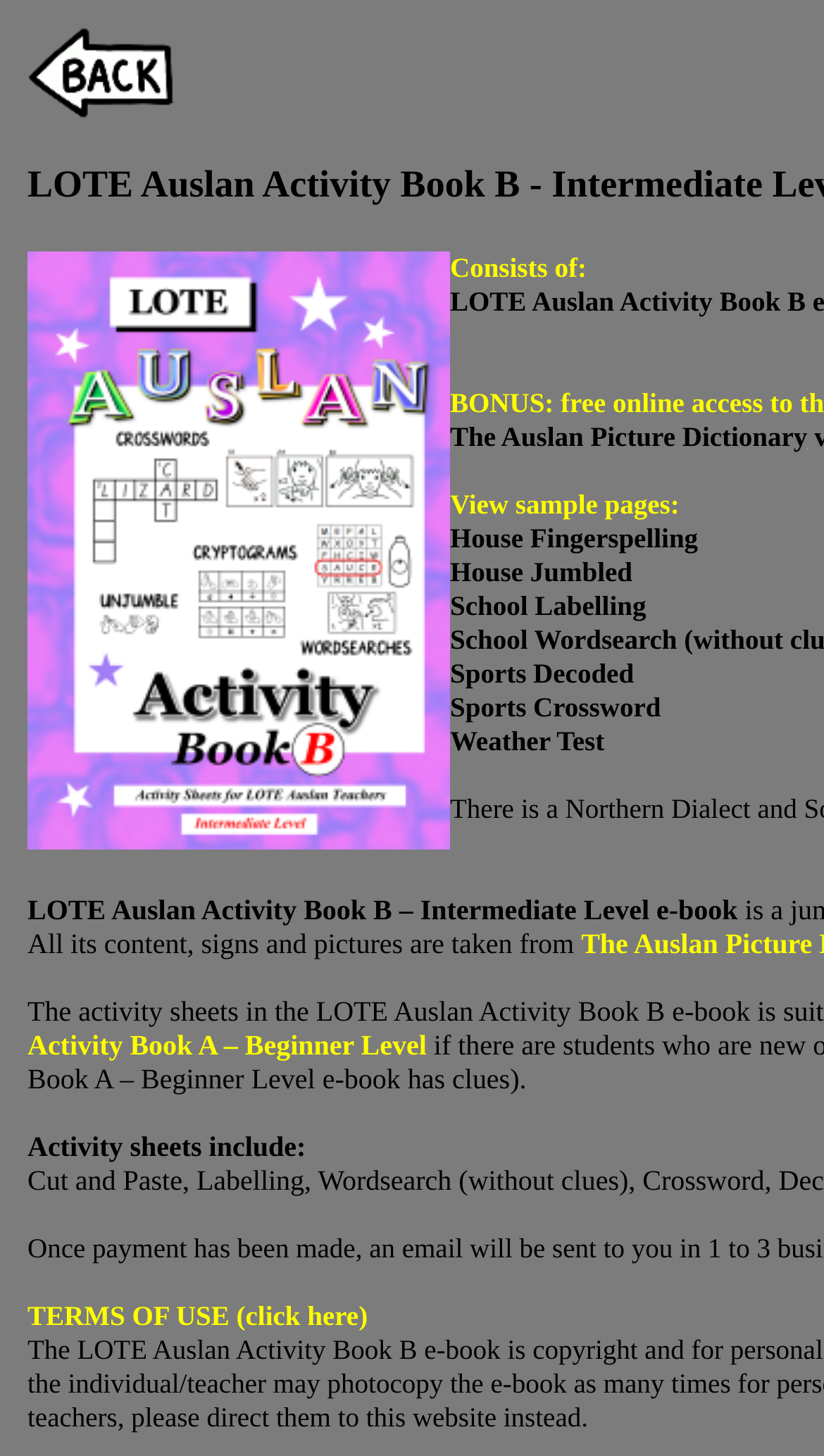Locate the bounding box coordinates of the clickable region to complete the following instruction: "Read TERMS OF USE."

[0.033, 0.893, 0.446, 0.914]